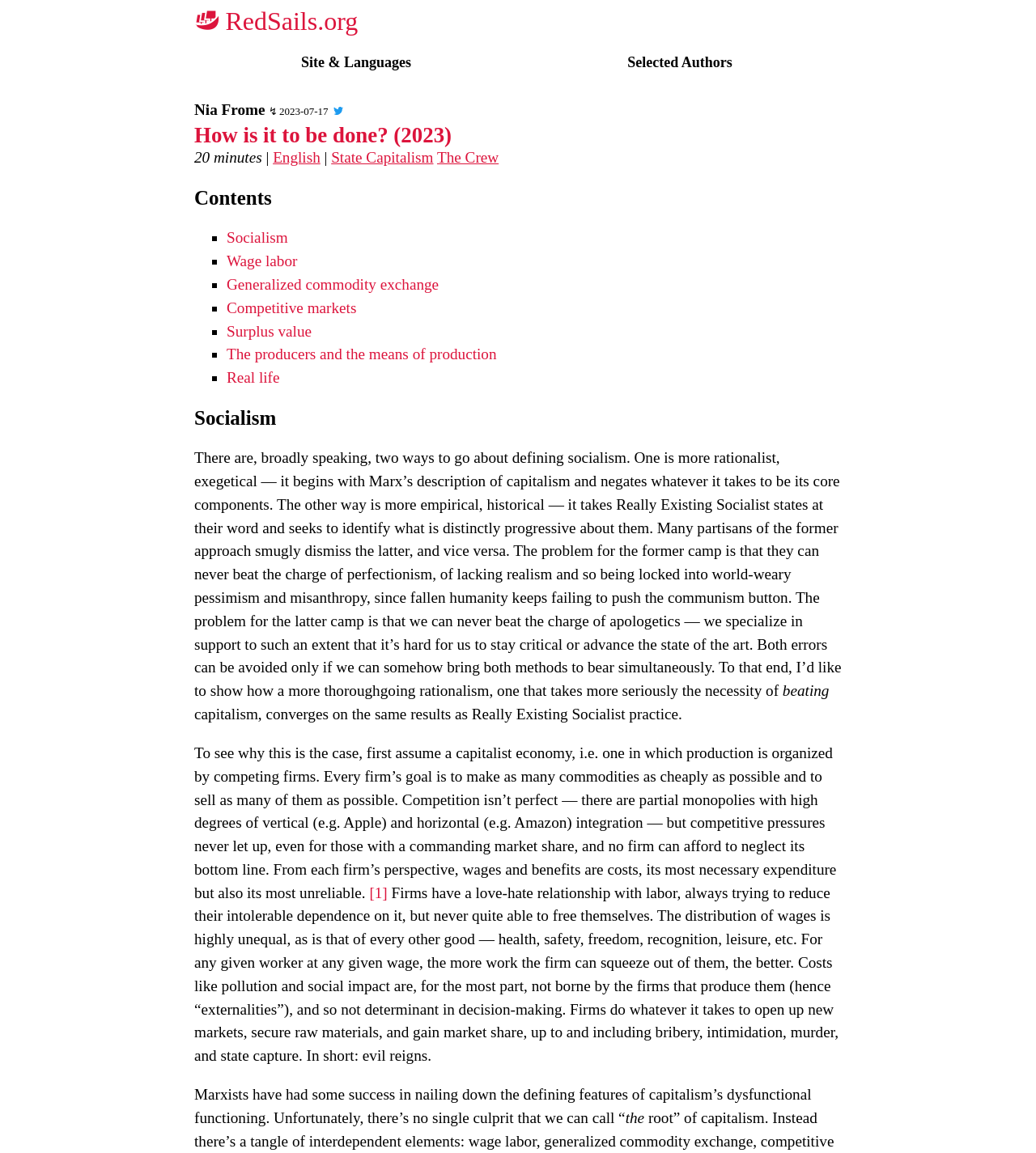Determine the bounding box coordinates for the HTML element mentioned in the following description: "State Capitalism". The coordinates should be a list of four floats ranging from 0 to 1, represented as [left, top, right, bottom].

[0.32, 0.129, 0.418, 0.144]